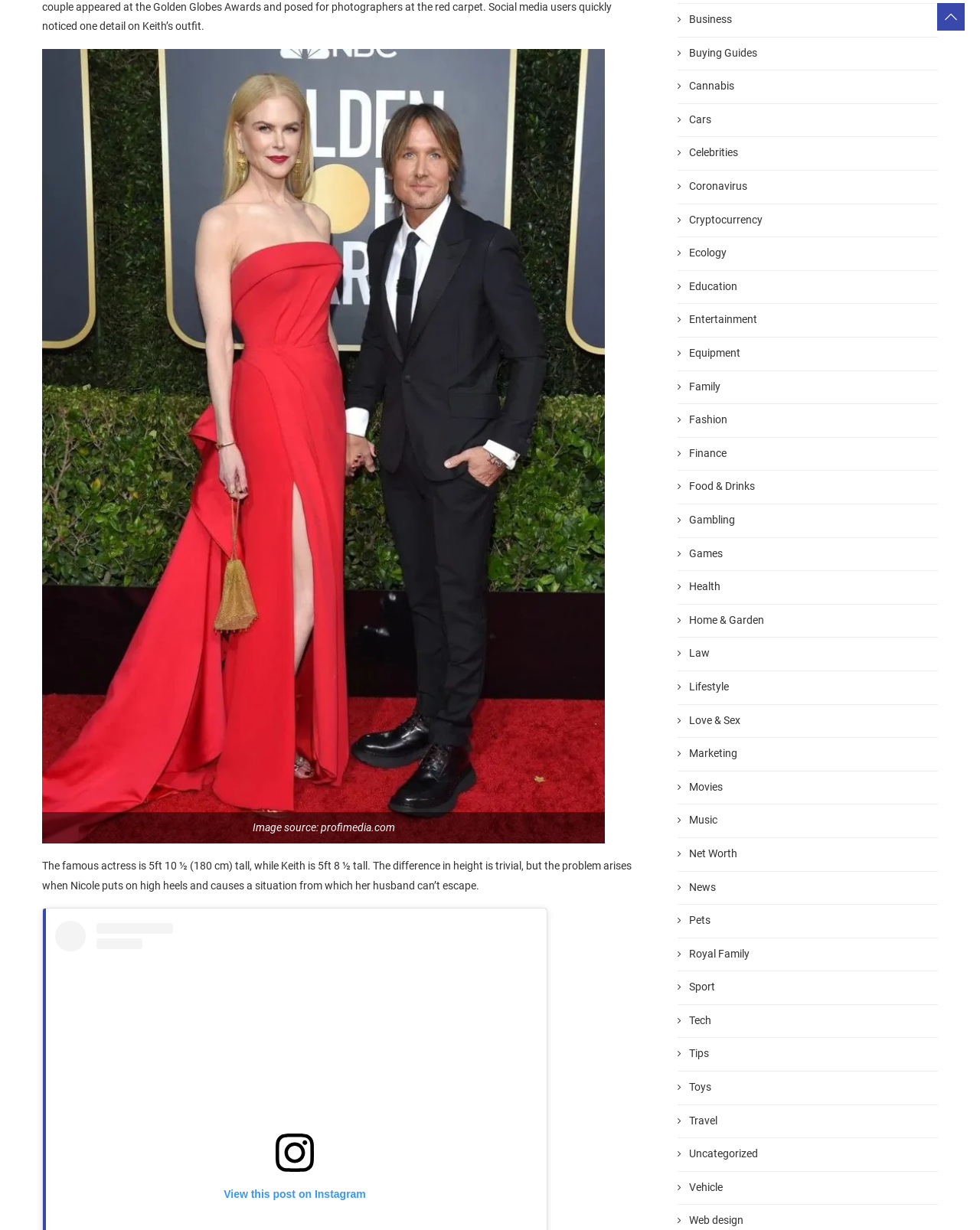What is the height of the famous actress?
Look at the image and respond with a single word or a short phrase.

5ft 10 ½ (180 cm)